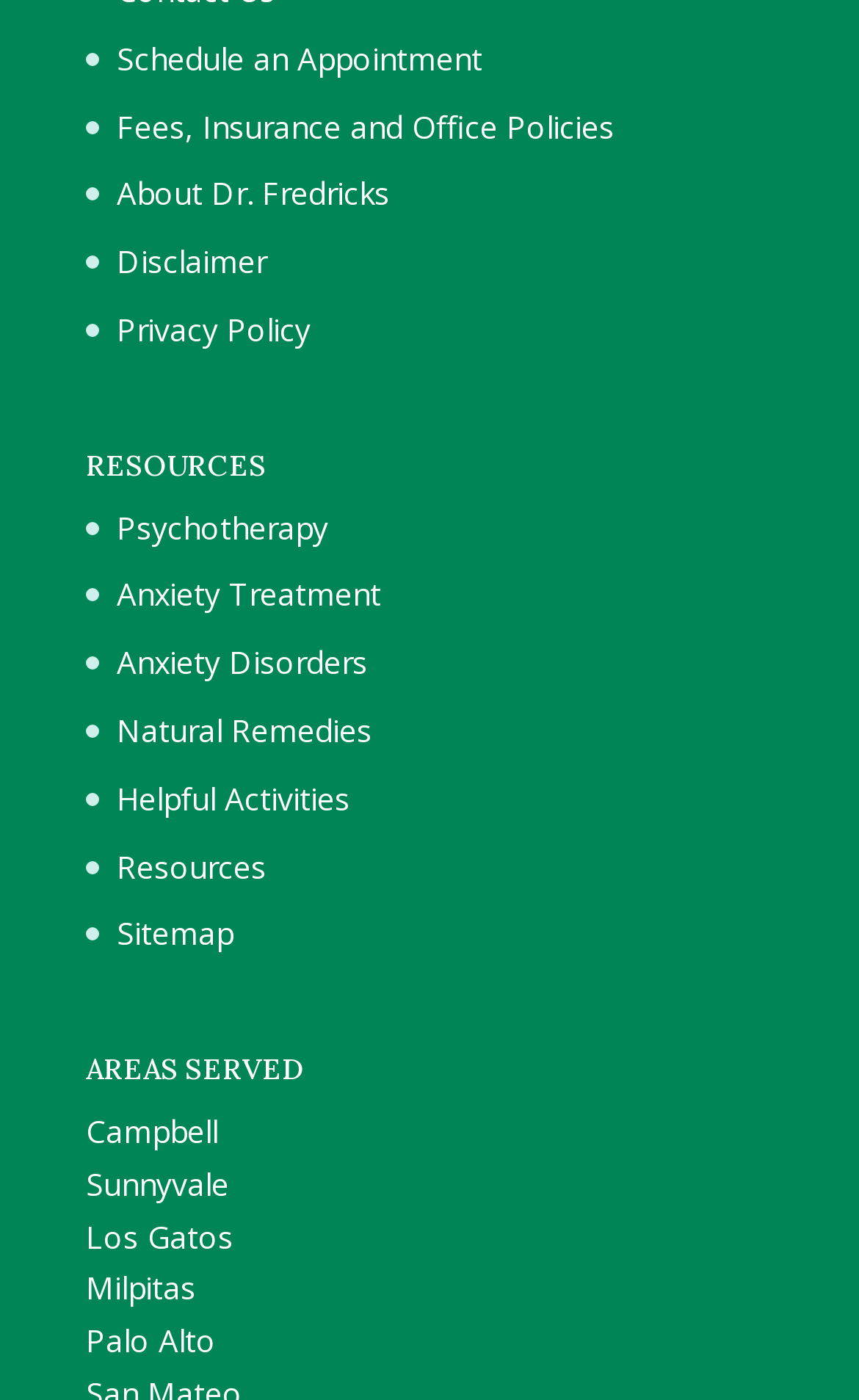Can you provide the bounding box coordinates for the element that should be clicked to implement the instruction: "Read about Dr. Fredricks"?

[0.136, 0.123, 0.454, 0.153]